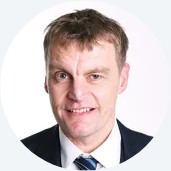How many years of experience does Gary McIndoe have?
Give a single word or phrase answer based on the content of the image.

Over 30 years